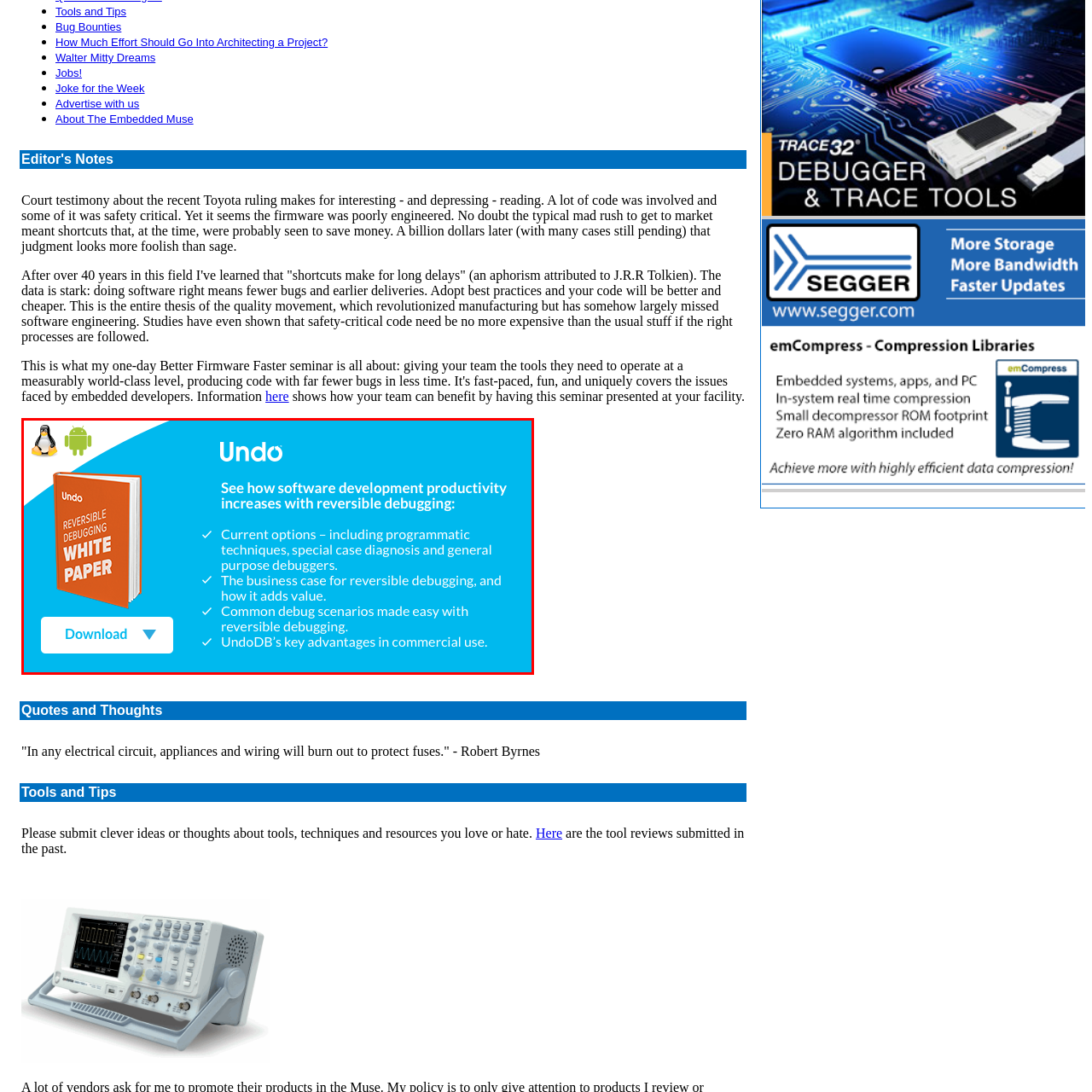Inspect the image outlined in red and answer succinctly: What is the focus of the white paper?

Reversible debugging